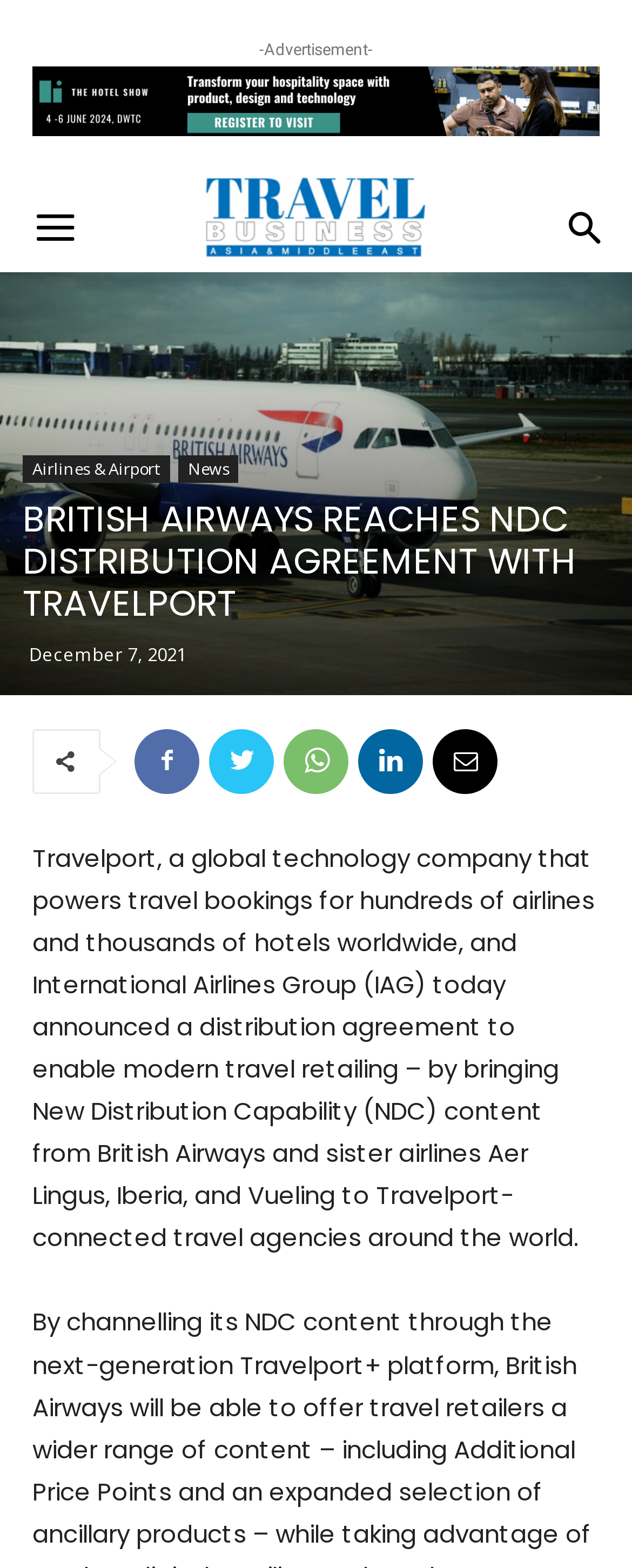Determine the bounding box coordinates for the clickable element to execute this instruction: "Share the article on social media". Provide the coordinates as four float numbers between 0 and 1, i.e., [left, top, right, bottom].

[0.213, 0.465, 0.315, 0.506]